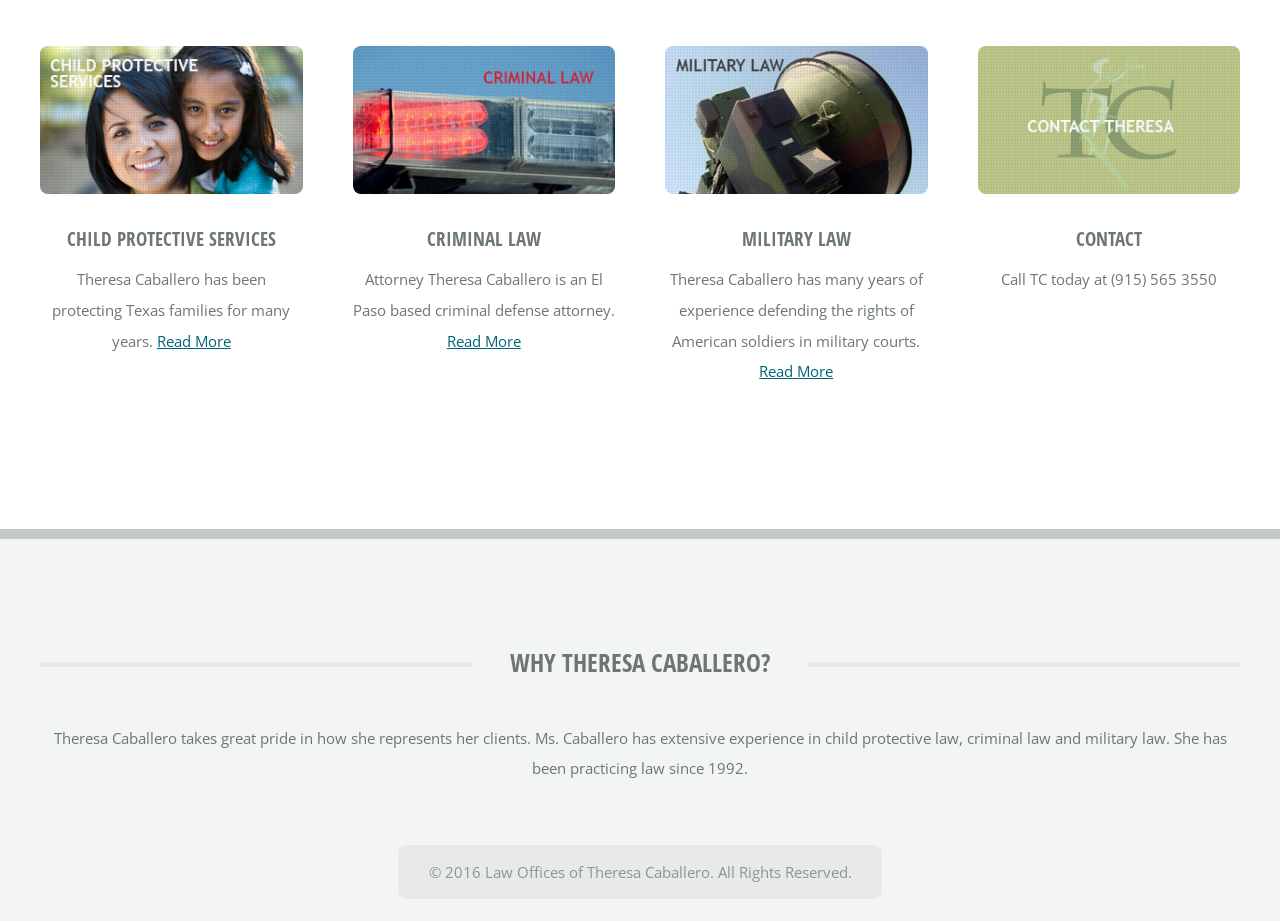What are the three areas of law practiced by Theresa Caballero?
Identify the answer in the screenshot and reply with a single word or phrase.

Child Protective, Criminal, Military